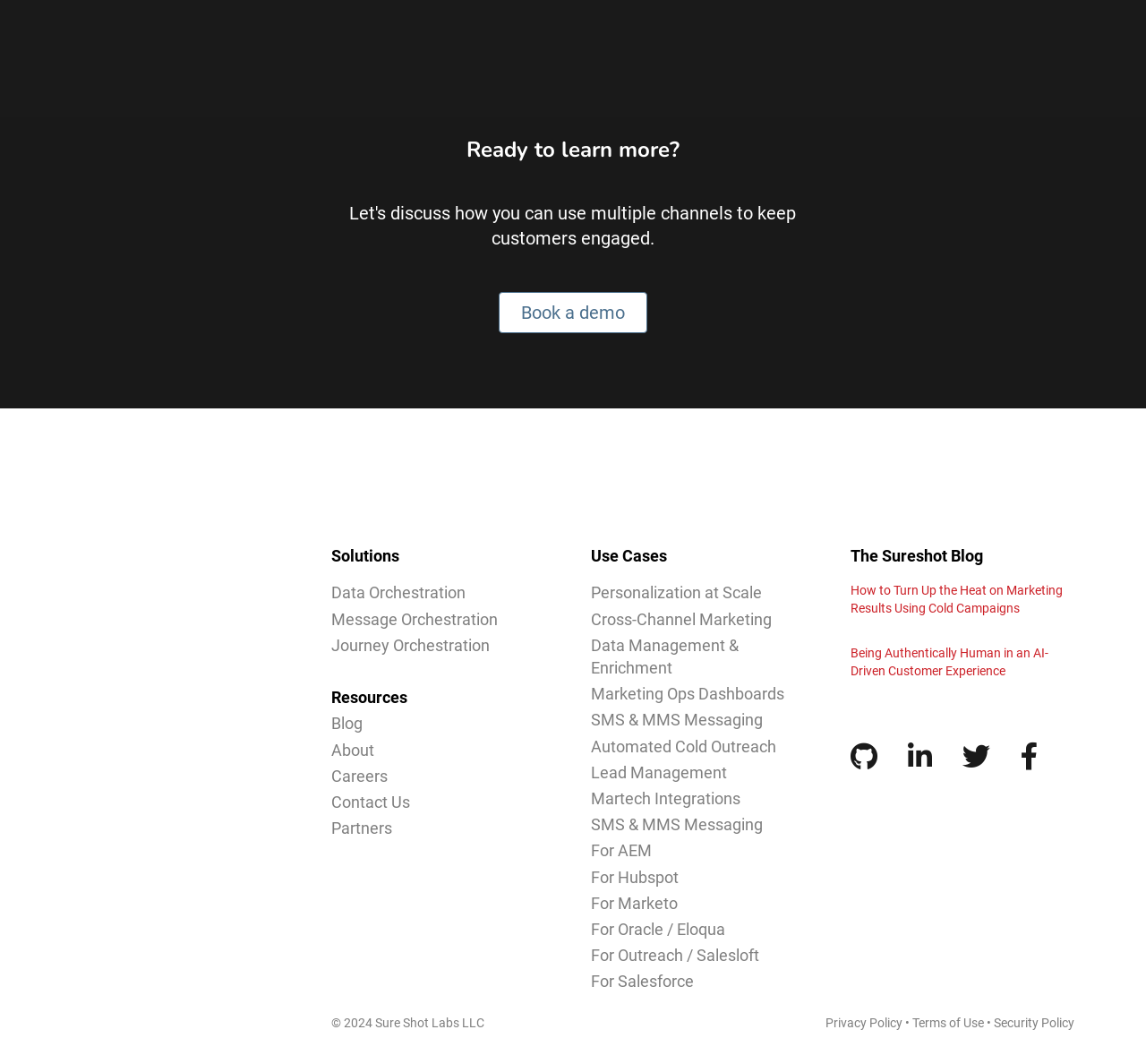Specify the bounding box coordinates for the region that must be clicked to perform the given instruction: "View the About page".

[0.289, 0.696, 0.327, 0.713]